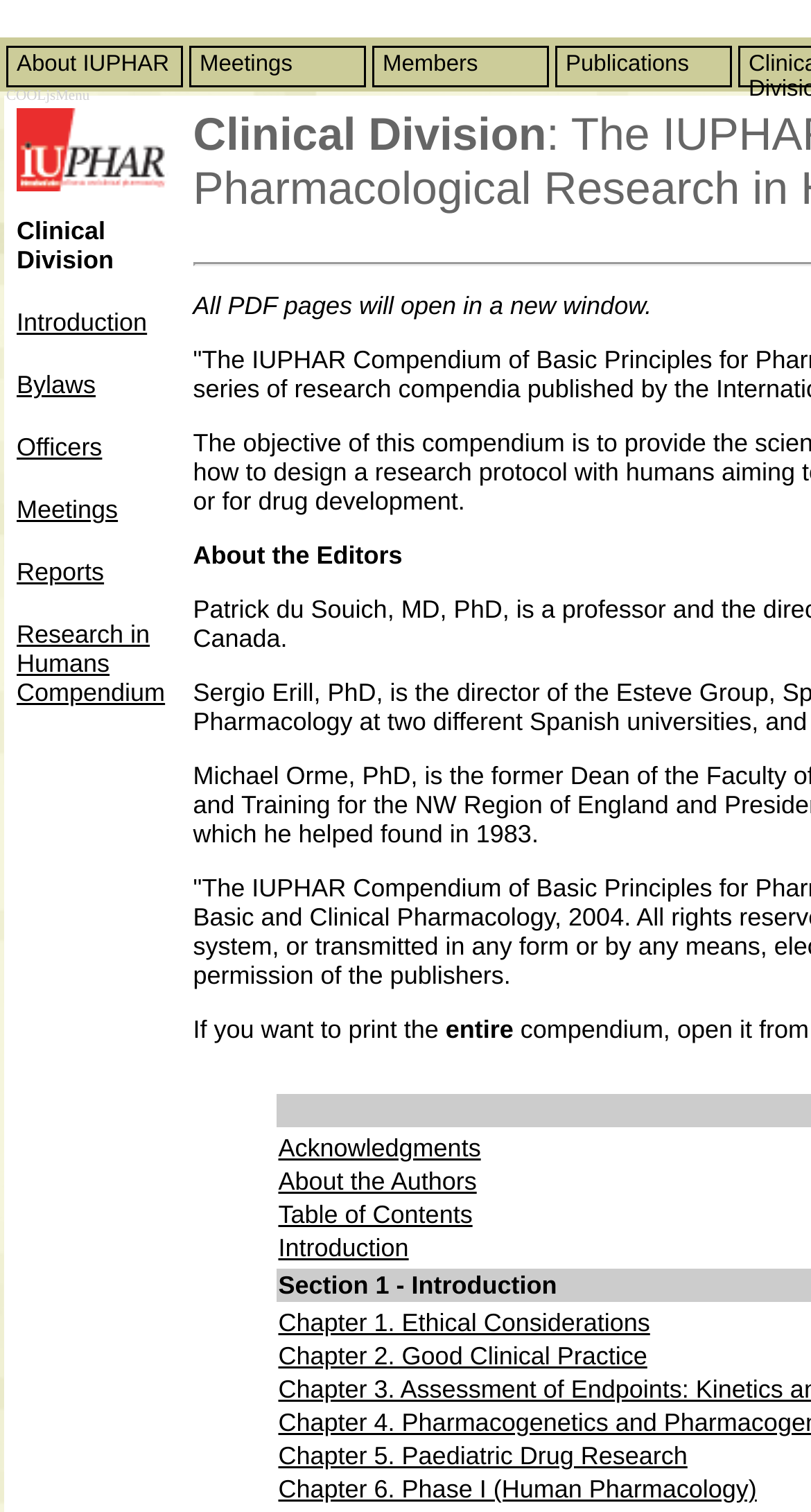Please determine the bounding box coordinates for the element that should be clicked to follow these instructions: "Click on About IUPHAR".

[0.021, 0.034, 0.209, 0.051]